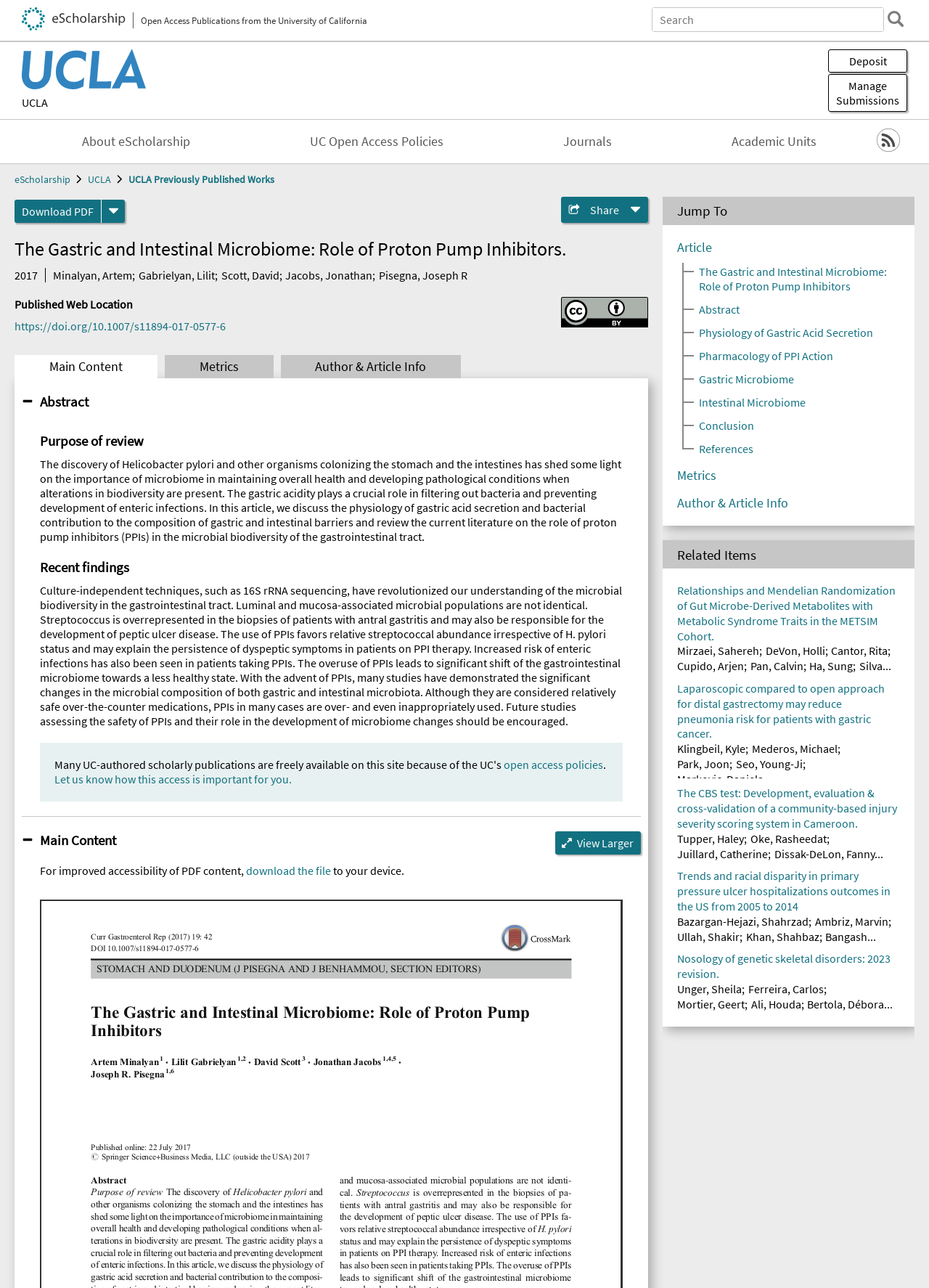Pinpoint the bounding box coordinates of the clickable element needed to complete the instruction: "Download PDF". The coordinates should be provided as four float numbers between 0 and 1: [left, top, right, bottom].

[0.016, 0.155, 0.109, 0.173]